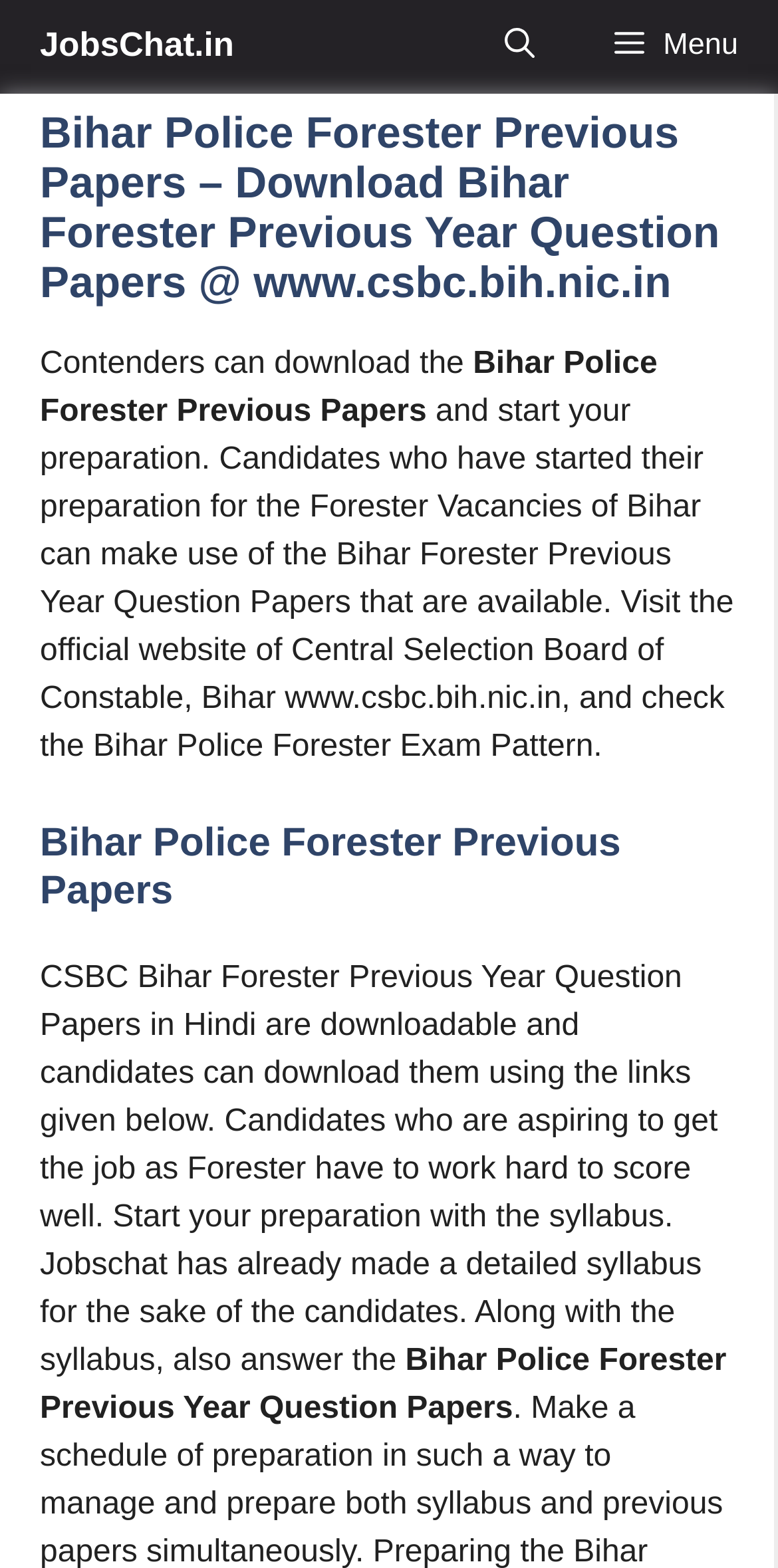Refer to the image and answer the question with as much detail as possible: What language are the CSBC Bihar Forester Previous Year Question Papers available in?

The webpage content mentions that the CSBC Bihar Forester Previous Year Question Papers are downloadable and available in Hindi.